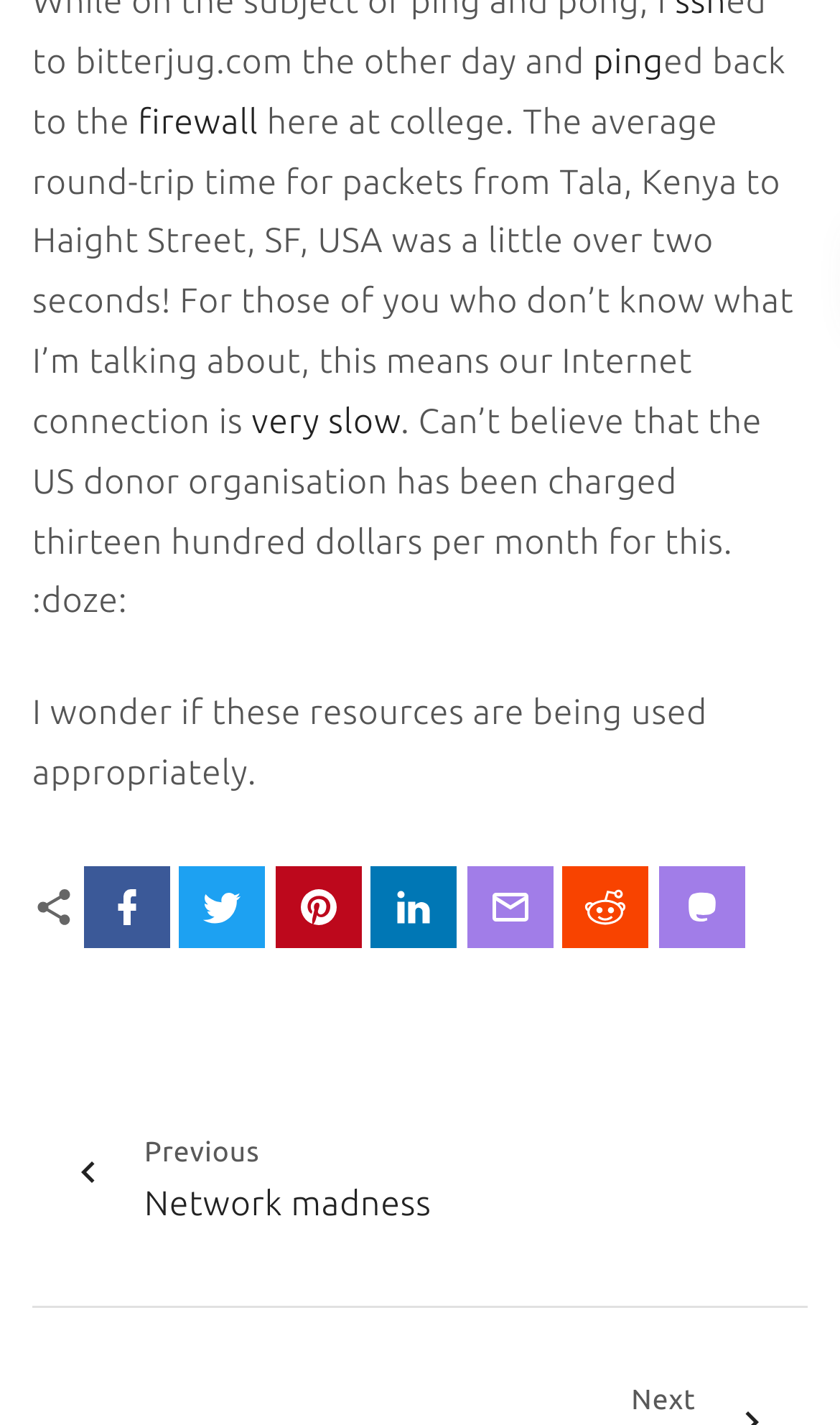For the following element description, predict the bounding box coordinates in the format (top-left x, top-left y, bottom-right x, bottom-right y). All values should be floating point numbers between 0 and 1. Description: Email

[0.555, 0.608, 0.658, 0.665]